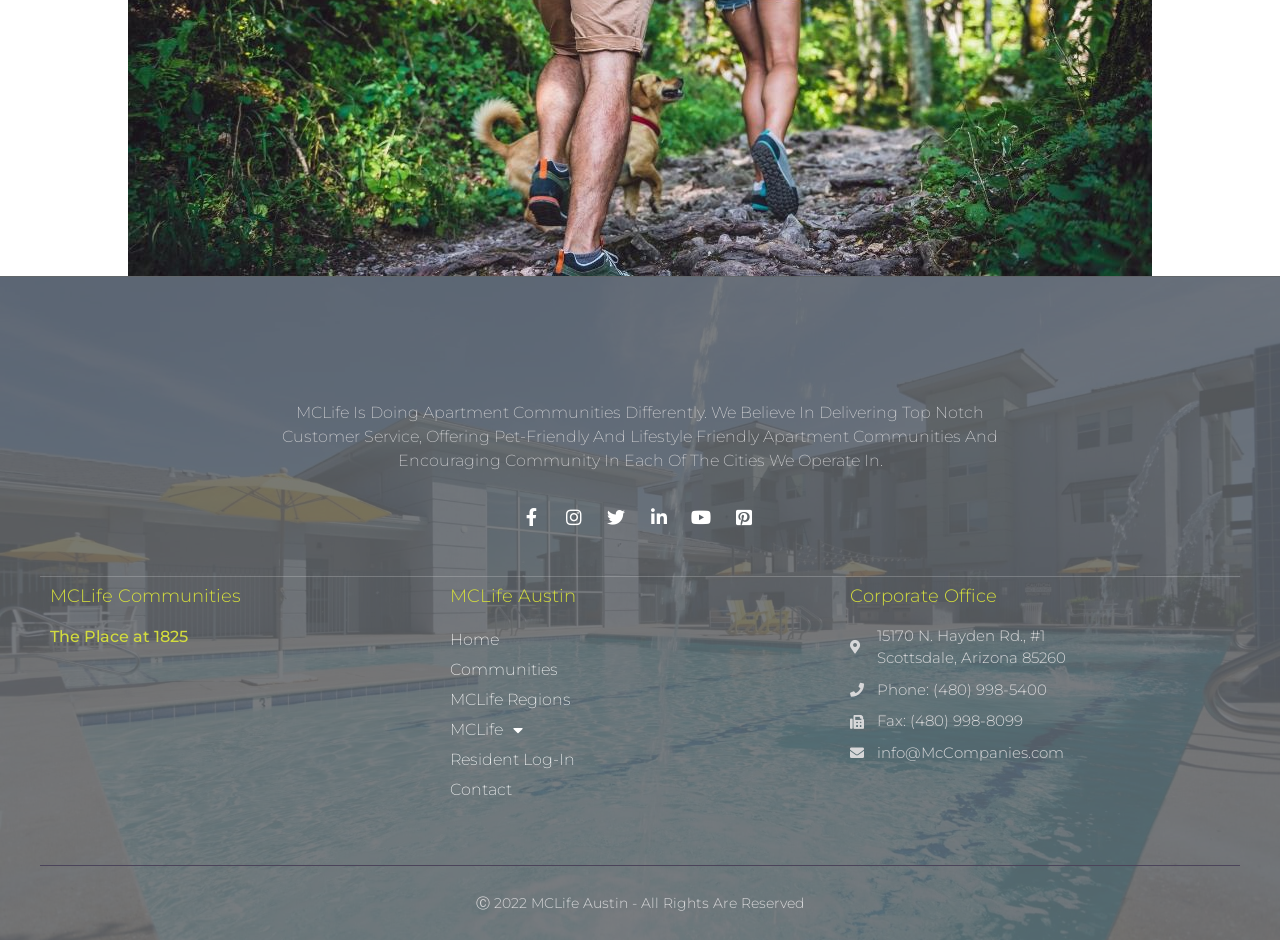Predict the bounding box of the UI element based on this description: "MCLife Regions".

[0.352, 0.728, 0.648, 0.76]